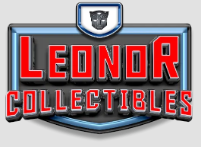Refer to the image and answer the question with as much detail as possible: What is above the text in the logo?

According to the caption, 'above the text, there is an emblem of a panther, further enhancing the logo's appeal and suggesting a connection to collectible items', which clearly indicates the presence of a panther emblem above the text.